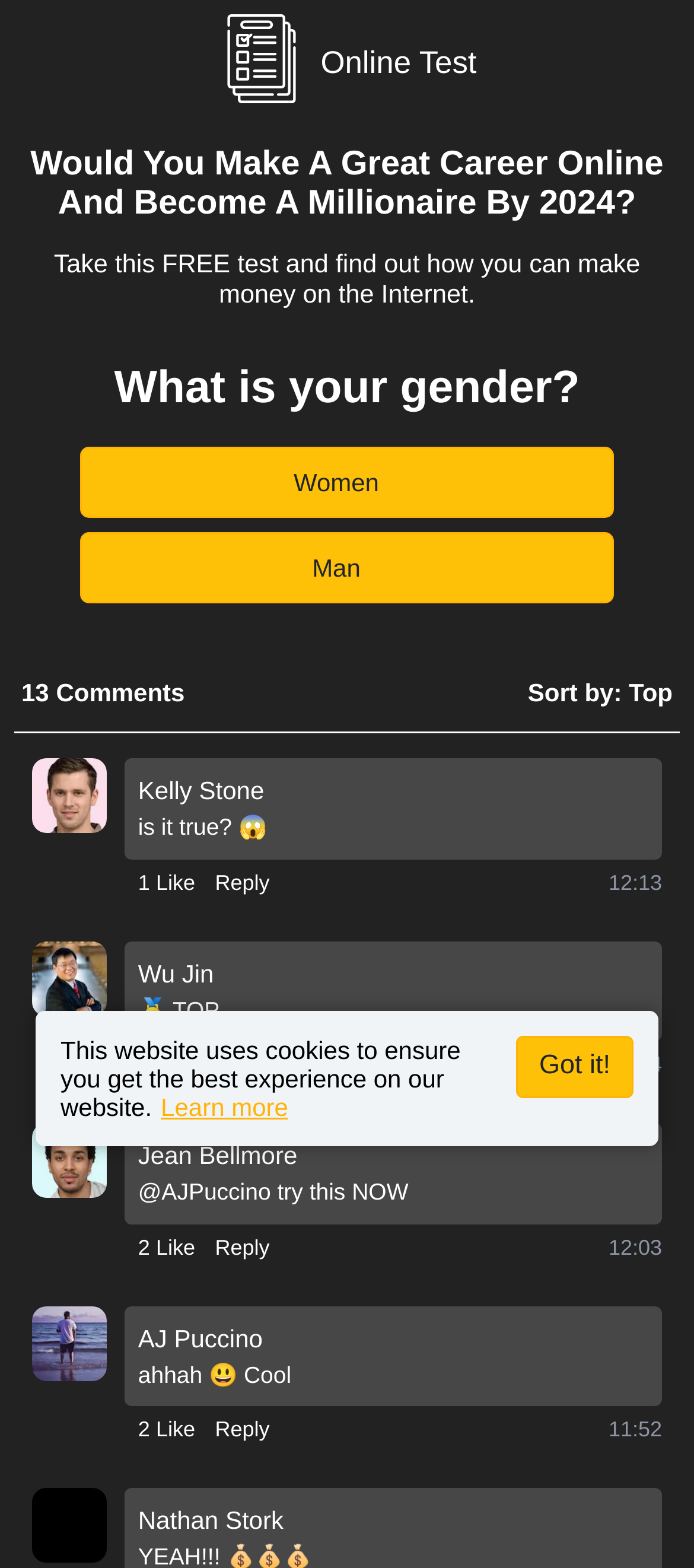Locate the bounding box coordinates of the element that should be clicked to fulfill the instruction: "Click the 'Reply' button".

[0.31, 0.552, 0.389, 0.573]